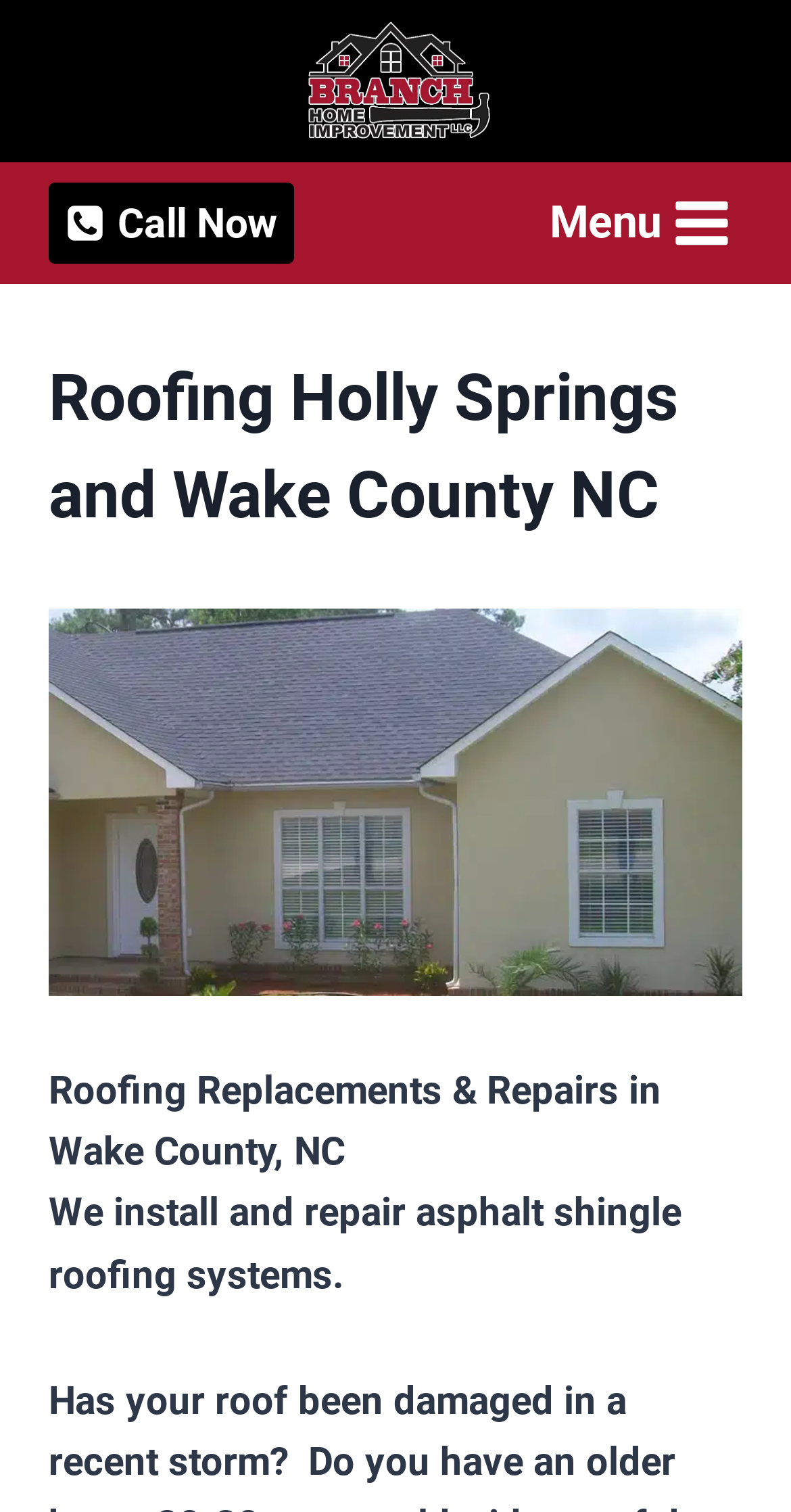Craft a detailed narrative of the webpage's structure and content.

The webpage is about Branch Home Improvement LLC, a company specializing in roofing services in Holly Springs and Wake County, NC. At the top left, there is a logo of the company, accompanied by a phone call now link with a phone icon. On the top right, there is an open menu button with a toggle menu icon.

Below the top section, there is a header section with a heading that reads "Roofing Holly Springs and Wake County NC". Below the header, there is a large image related to roofing installations and replacements in Wake County, NC.

Under the image, there are two paragraphs of text. The first paragraph reads "Roofing Replacements & Repairs in Wake County, NC", and the second paragraph provides more details about the company's services, stating "We install and repair asphalt shingle roofing systems."